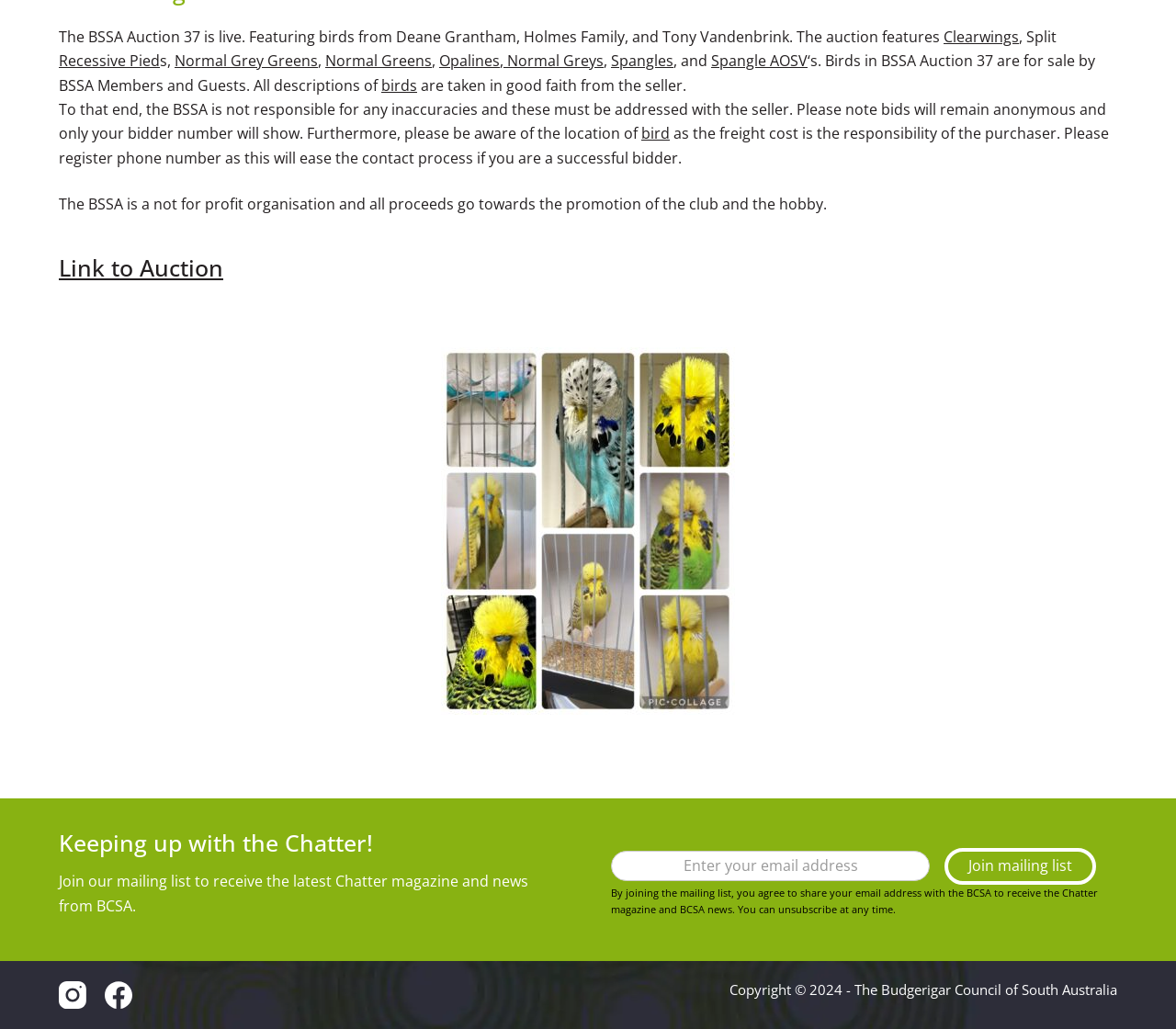Locate the UI element described by Normal Greens in the provided webpage screenshot. Return the bounding box coordinates in the format (top-left x, top-left y, bottom-right x, bottom-right y), ensuring all values are between 0 and 1.

[0.277, 0.049, 0.367, 0.069]